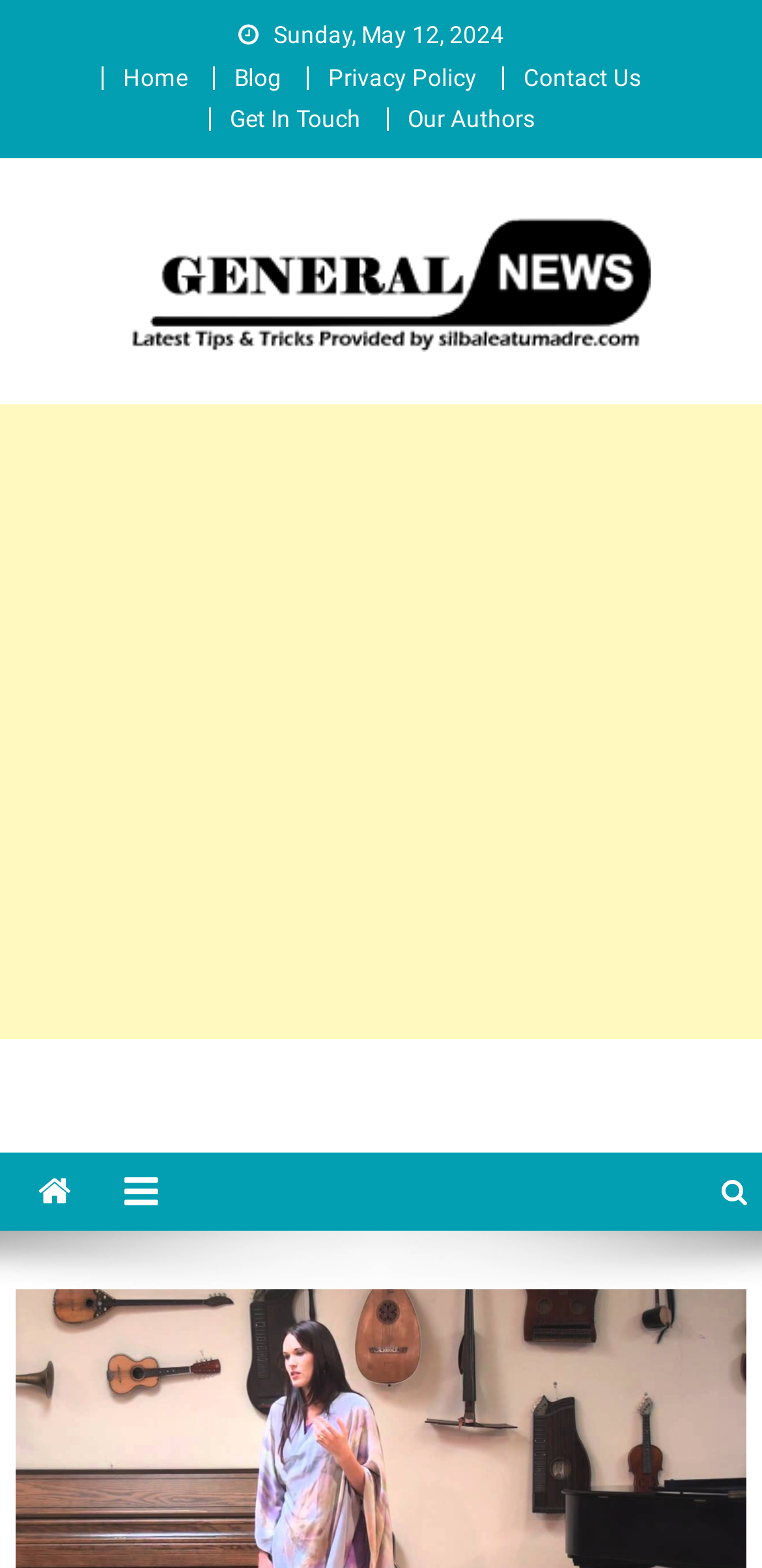Given the element description Home, identify the bounding box coordinates for the UI element on the webpage screenshot. The format should be (top-left x, top-left y, bottom-right x, bottom-right y), with values between 0 and 1.

[0.162, 0.041, 0.246, 0.058]